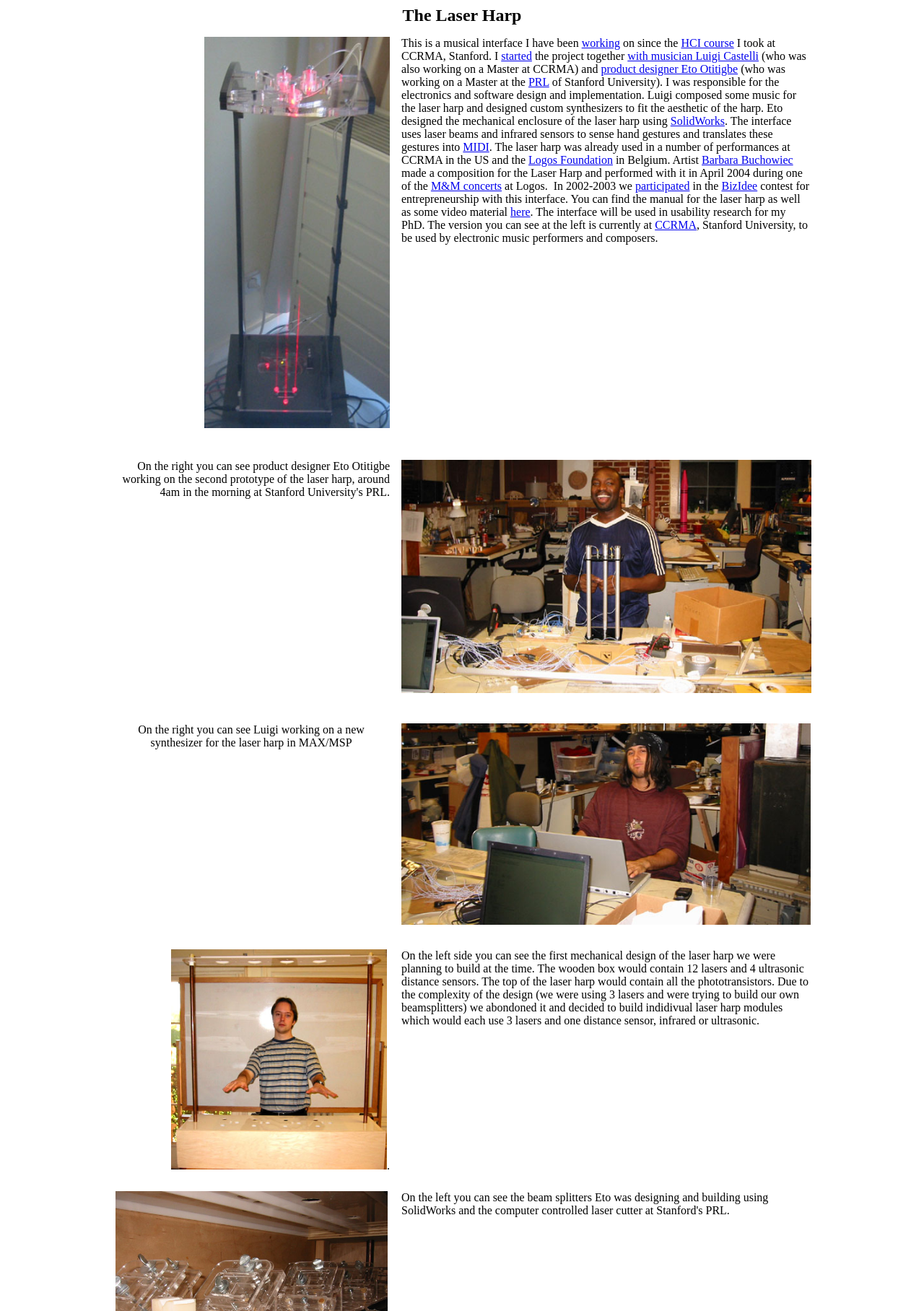Answer this question in one word or a short phrase: What is the laser harp used for?

Musical interface